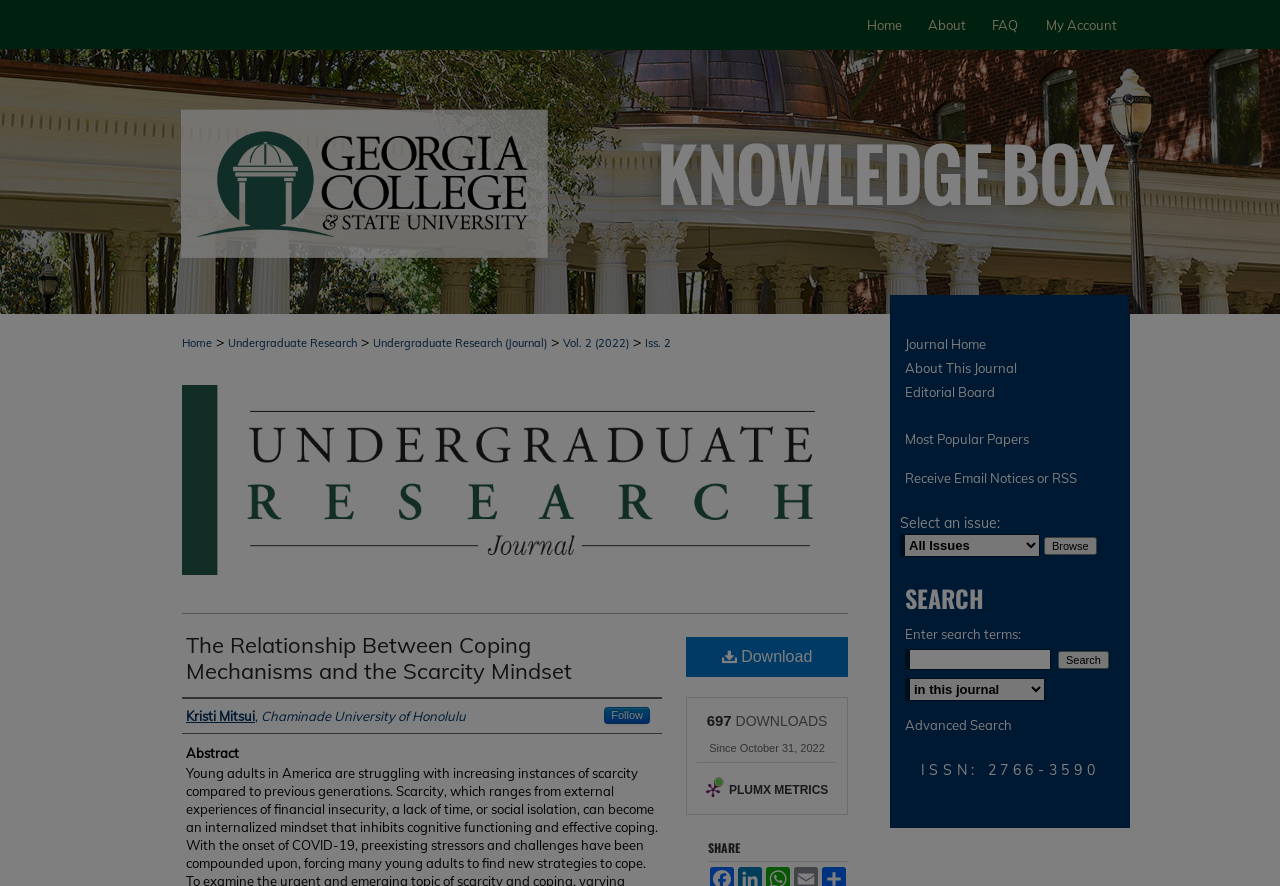Find the bounding box coordinates for the HTML element specified by: "Vol. 2 (2022)".

[0.44, 0.379, 0.491, 0.395]